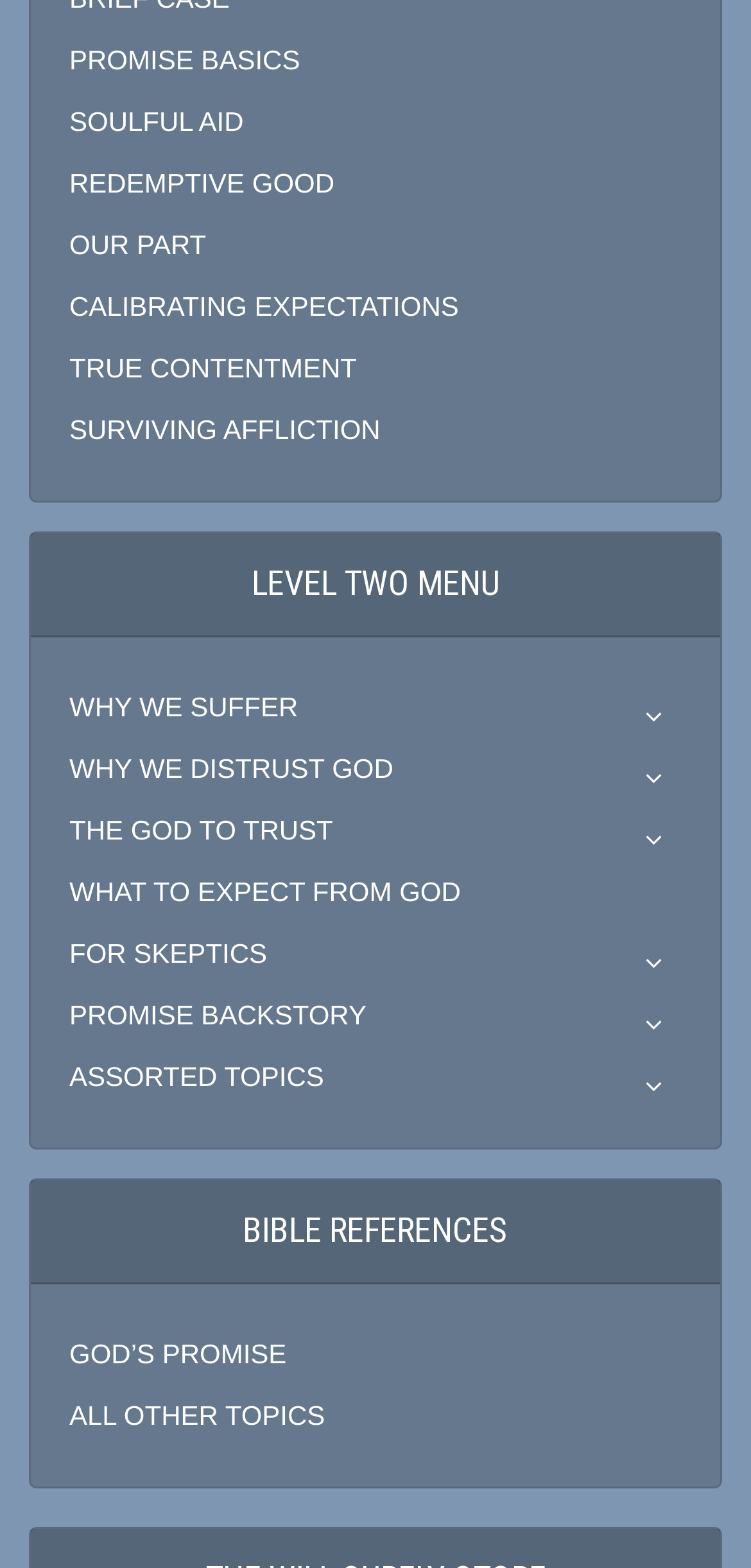Please provide a brief answer to the question using only one word or phrase: 
How many headings are there on the webpage?

2